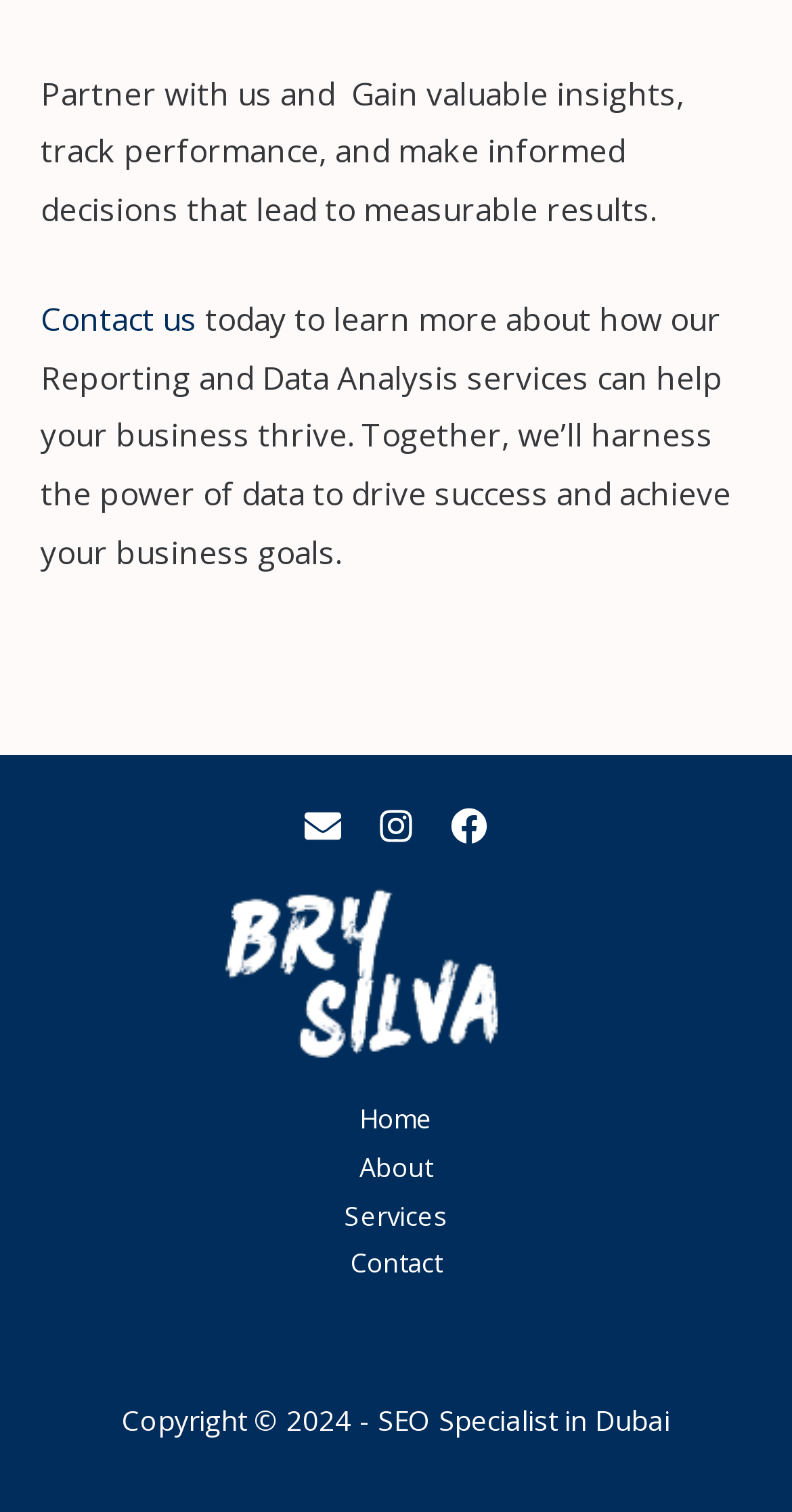Respond to the following question with a brief word or phrase:
How many navigation links are present in the site navigation?

4